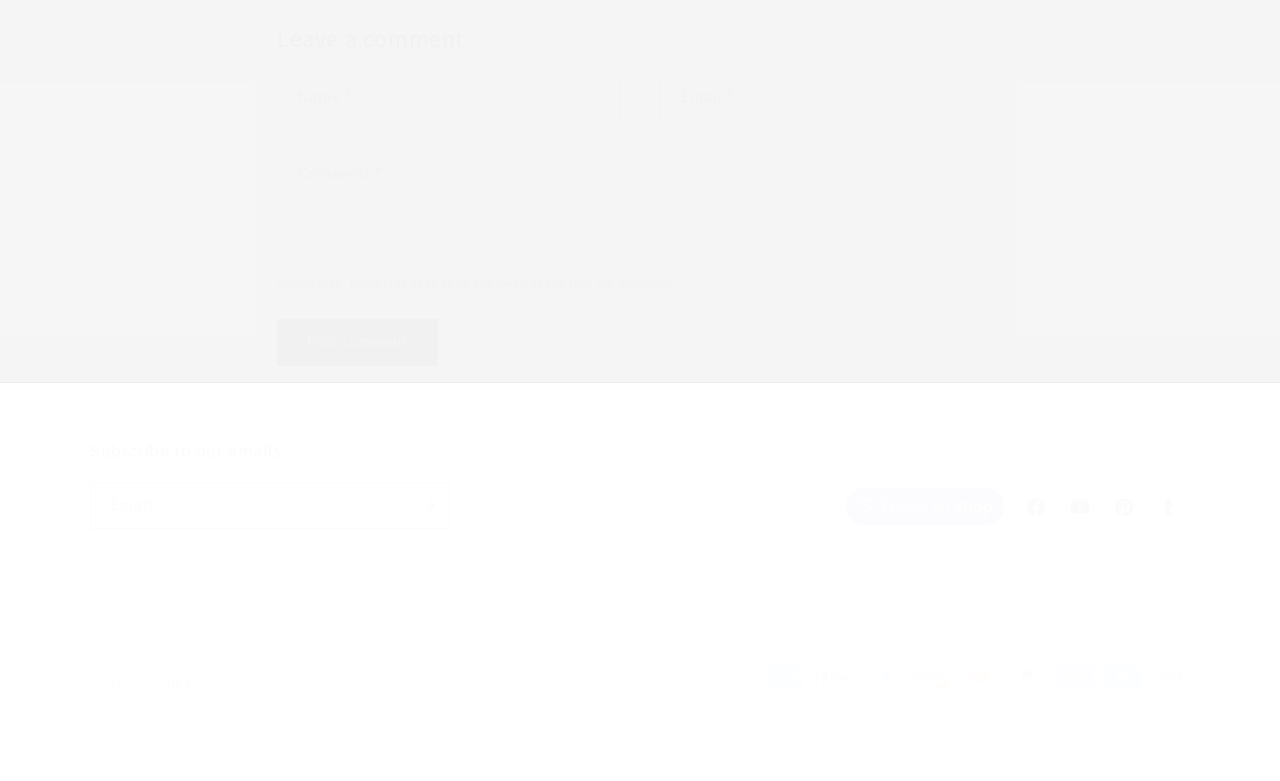What is the country/region currently selected?
Answer the question using a single word or phrase, according to the image.

France